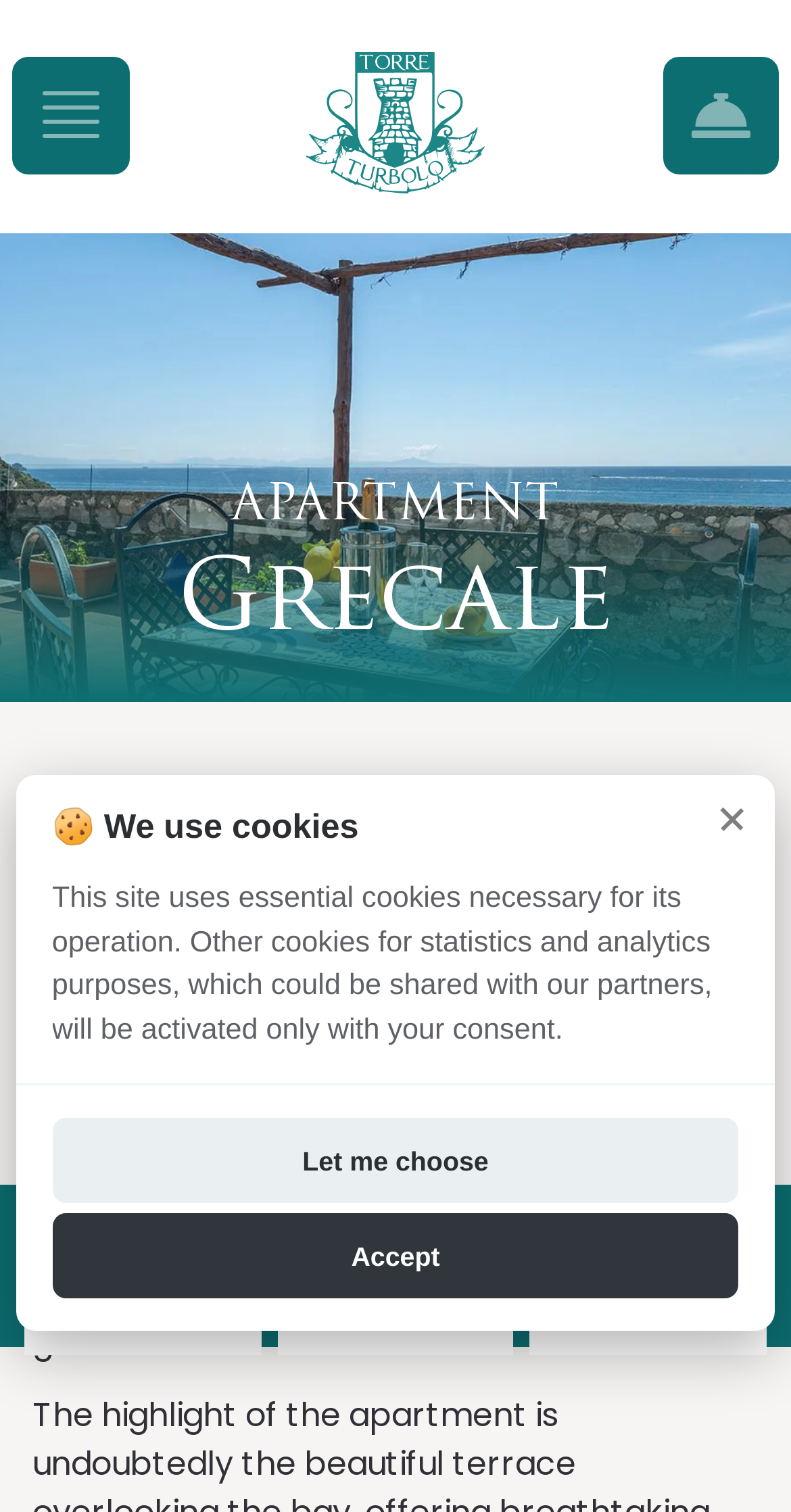What is the location of the apartment?
Look at the image and answer the question using a single word or phrase.

Sorrento Coast